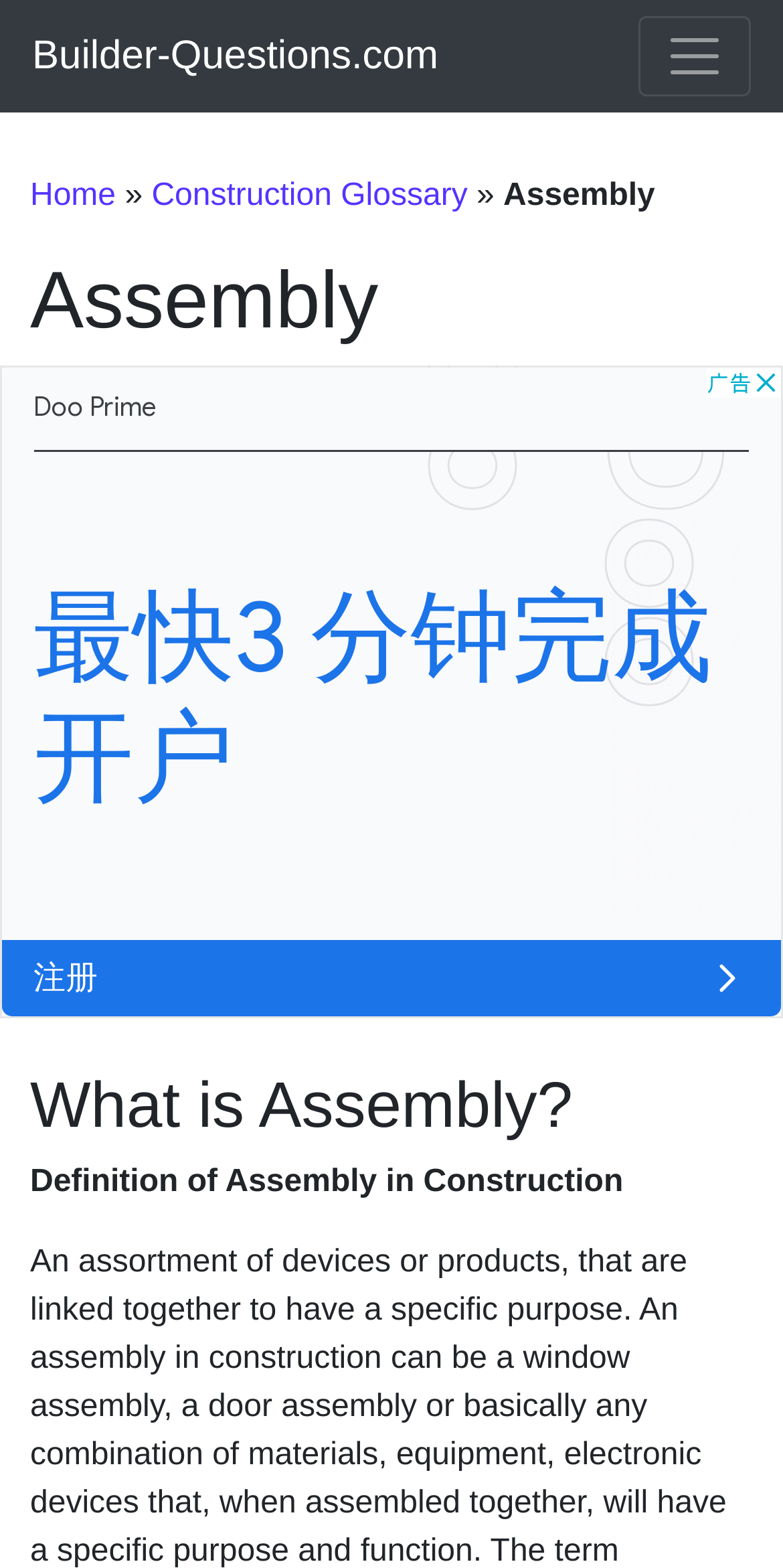Provide a thorough description of the webpage you see.

The webpage is about the definition of "Assembly" in the context of construction or home renovation. At the top left of the page, there is a link to "Builder-Questions.com". Next to it, on the top right, is a button to toggle navigation. 

Below the top navigation bar, there is a header section that spans the entire width of the page. Within this section, there are links to "Home" and "Construction Glossary", separated by a "»" symbol. The link to "Assembly" is also present in this section, and it is followed by a heading element that displays the title "Assembly". 

Below the header section, there is an iframe that occupies the full width of the page, which appears to be an advertisement. 

The main content of the page starts below the advertisement, with a heading that asks "What is Assembly?". This is followed by a paragraph of text that provides the definition of Assembly in Construction.